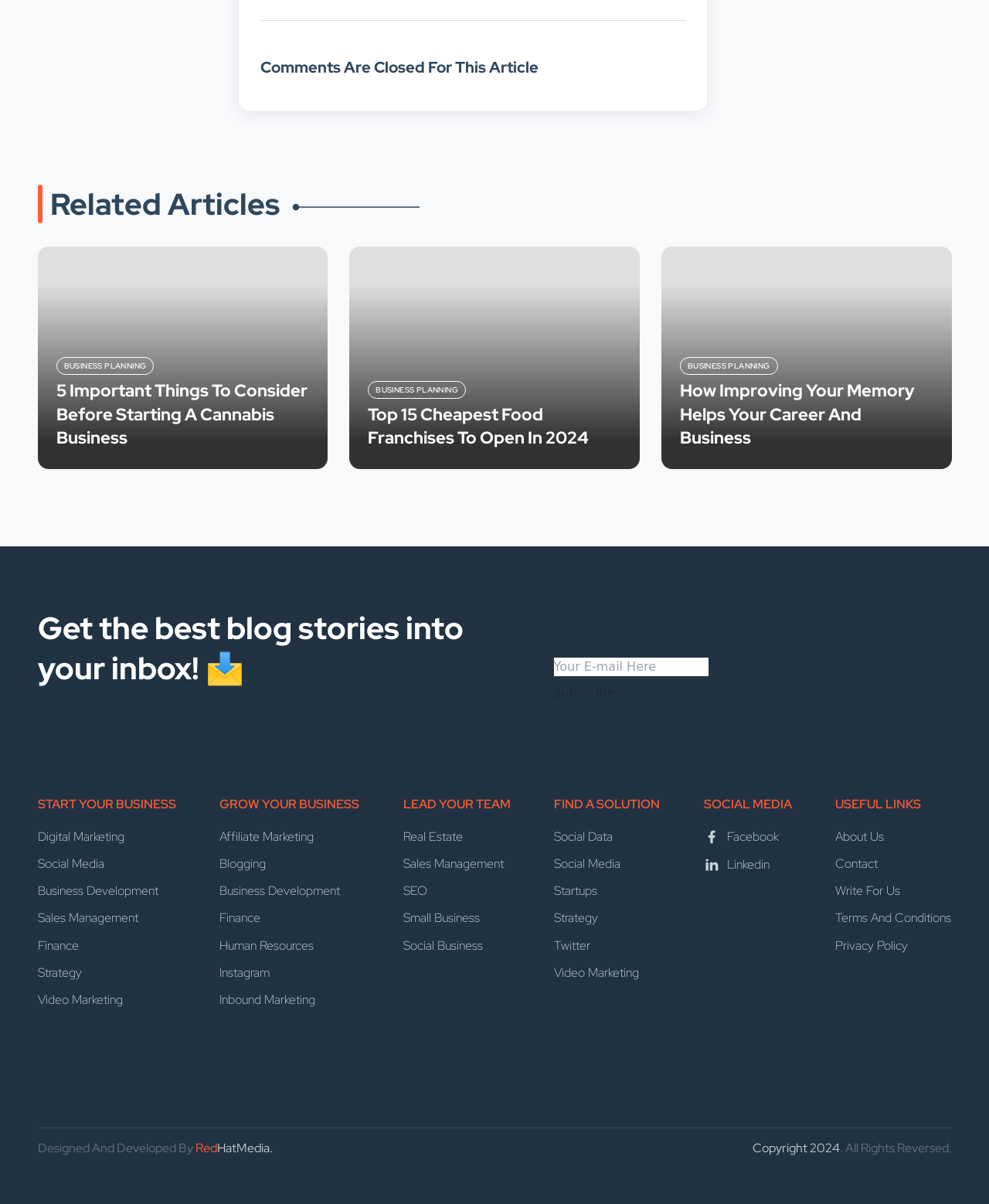Answer briefly with one word or phrase:
What is the topic of the article with the heading '5 Important Things To Consider Before Starting A Cannabis Business'?

Cannabis Business